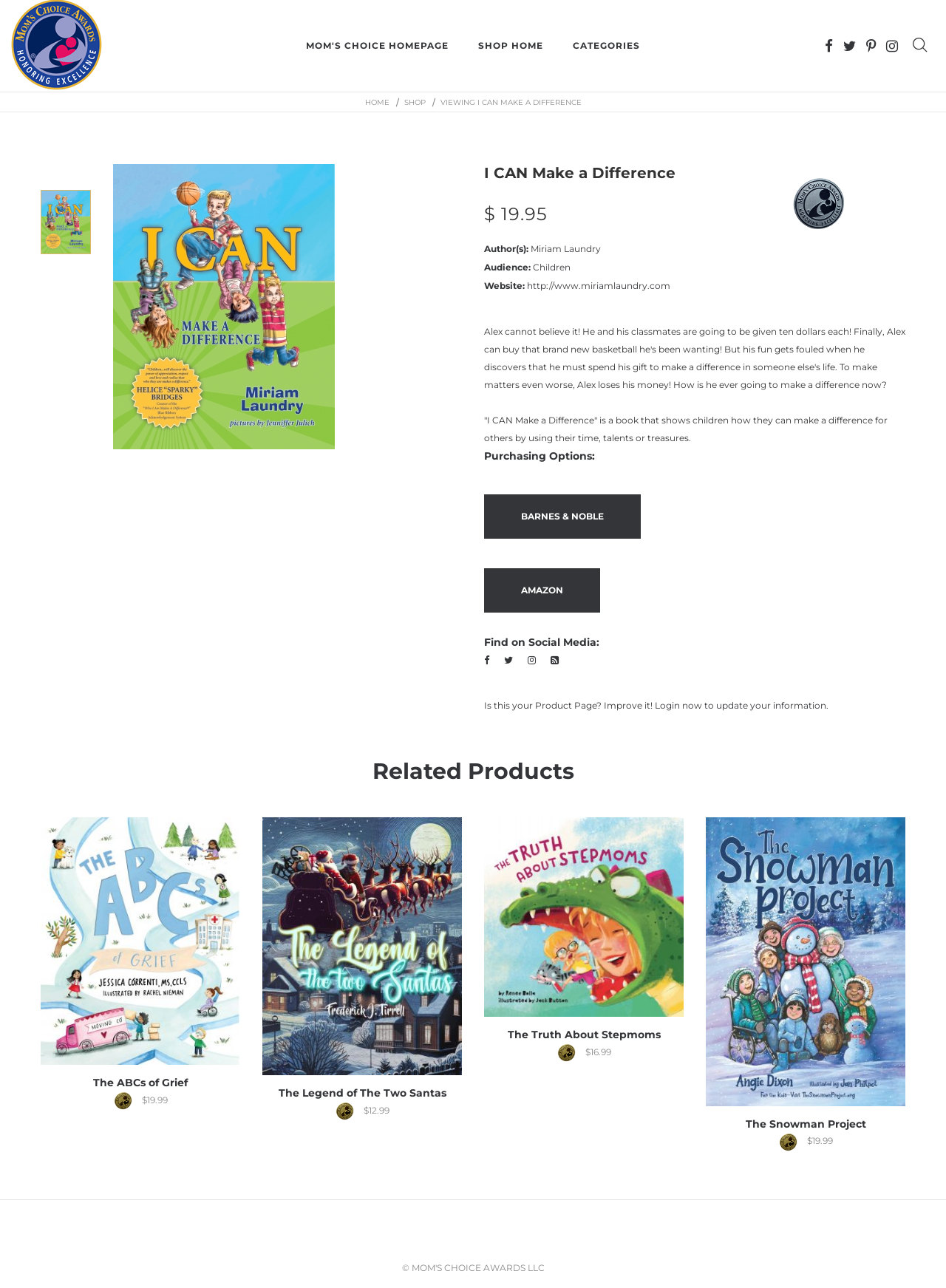What is the website of the author 'Miriam Laundry'?
Please provide a single word or phrase as your answer based on the image.

http://www.miriamlaundry.com